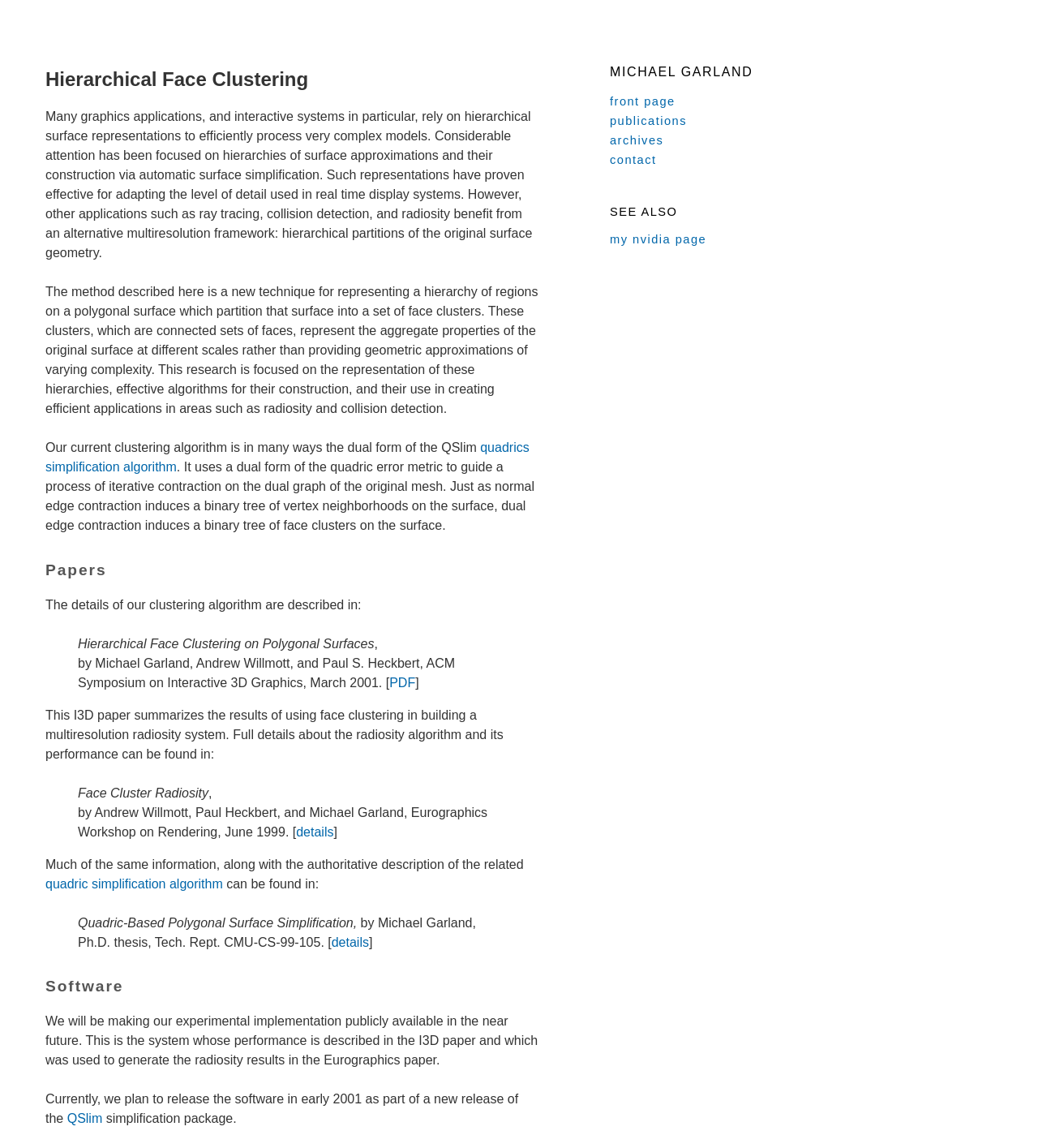Using the element description: "quadrics simplification algorithm", determine the bounding box coordinates. The coordinates should be in the format [left, top, right, bottom], with values between 0 and 1.

[0.044, 0.384, 0.51, 0.413]